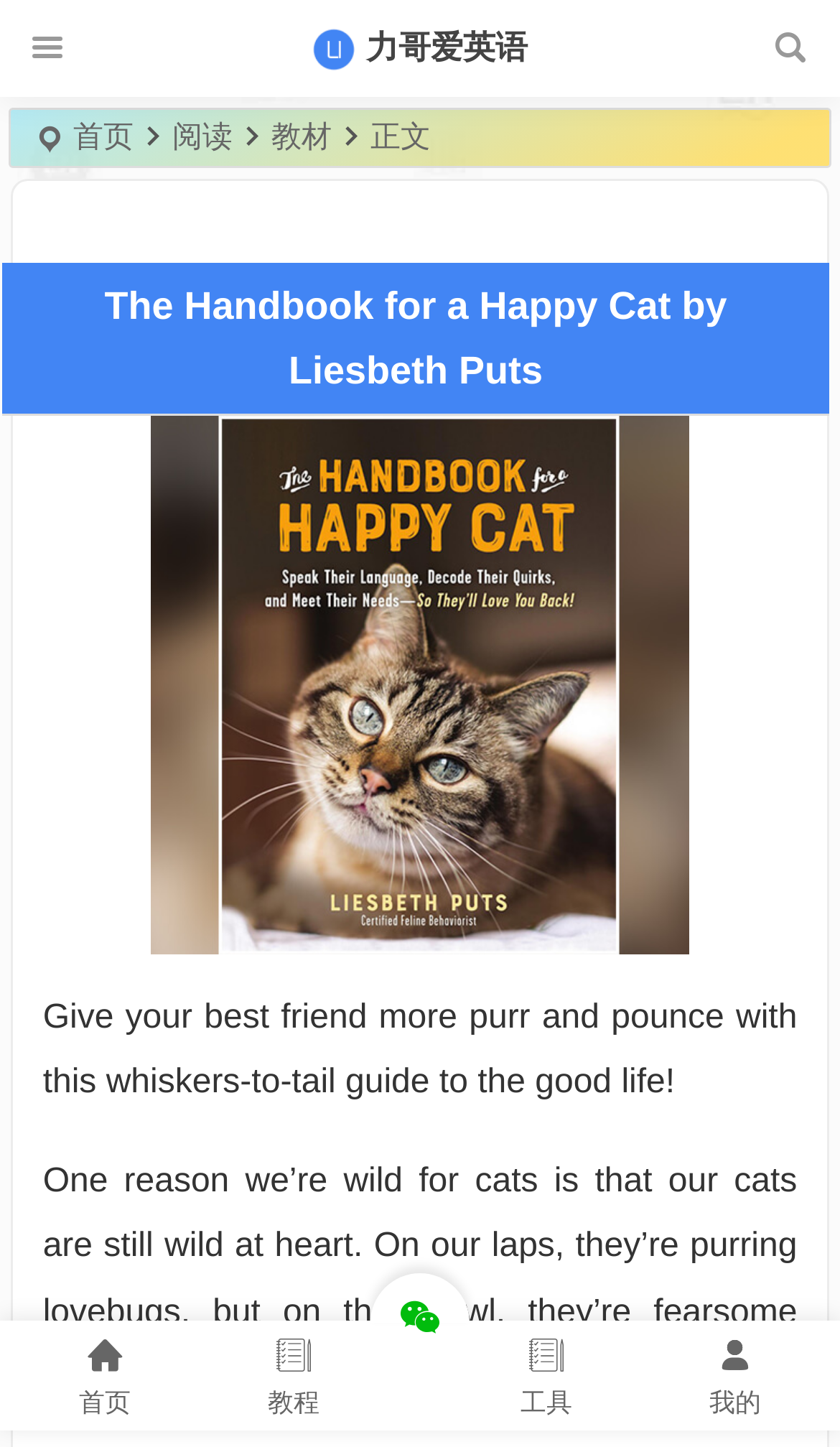Refer to the image and provide a thorough answer to this question:
How many links are at the bottom of the page?

I counted the number of link elements at the bottom of the page, which are ' 首页', ' 教程', ' 工具', and ' 我的', and determined that there are 4 links.